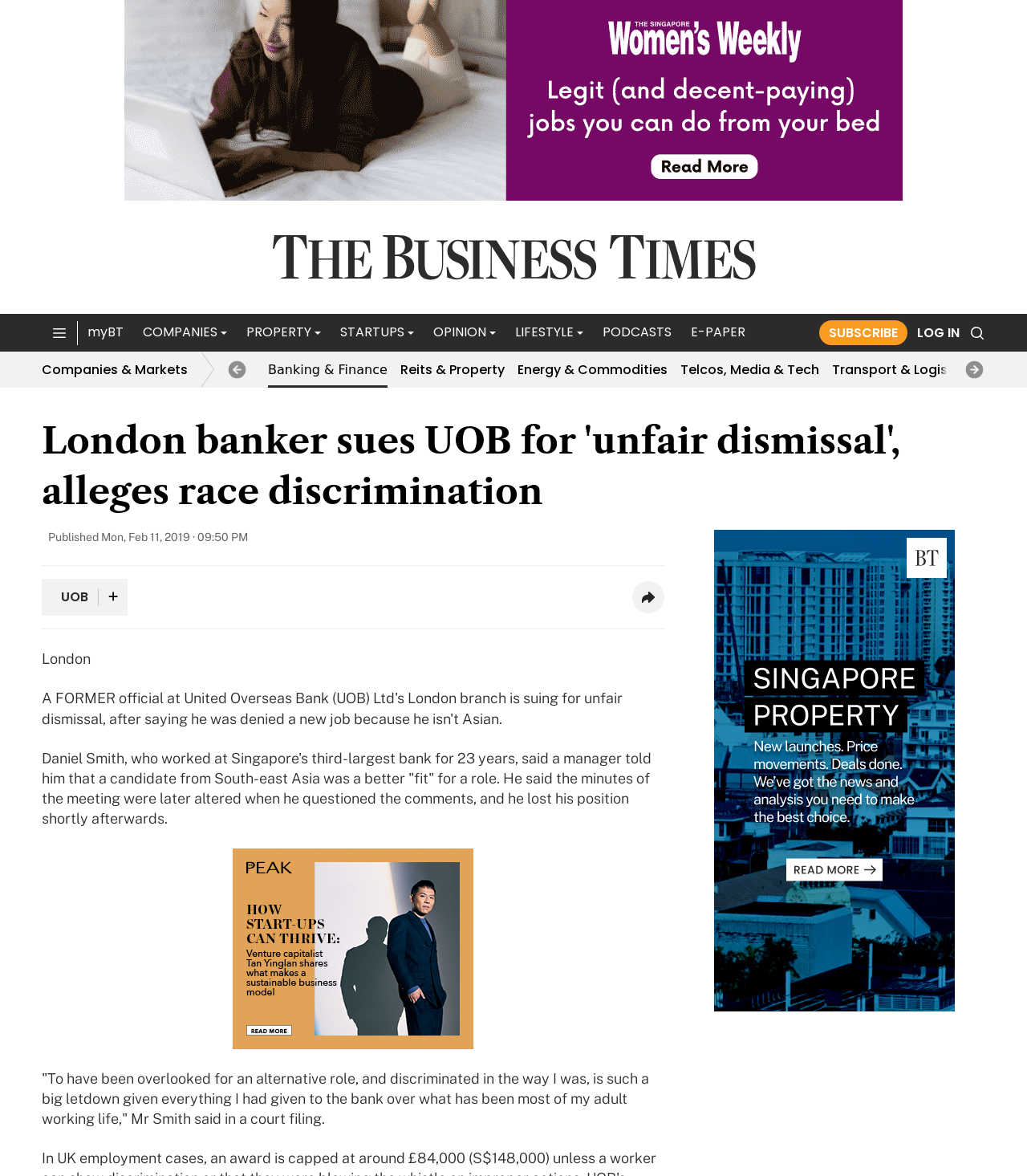Given the description: "LOG IN", determine the bounding box coordinates of the UI element. The coordinates should be formatted as four float numbers between 0 and 1, [left, top, right, bottom].

[0.884, 0.275, 0.944, 0.292]